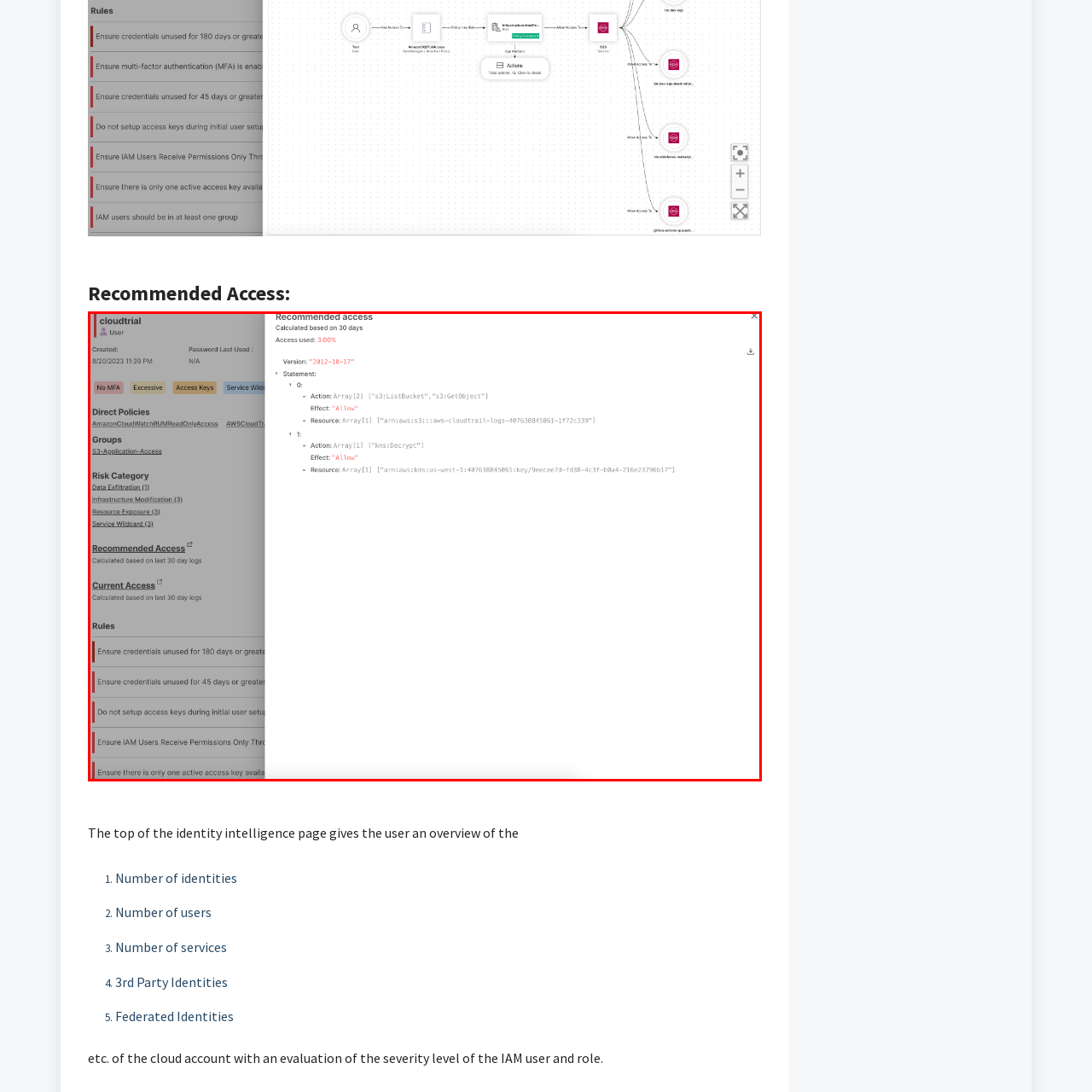What type of resources are associated with 'ListBucket' and 'GetObject' actions?
Look at the image highlighted within the red bounding box and provide a detailed answer to the question.

The image highlights key permissions, including actions such as 'ListBucket' and 'GetObject' for S3 resources, which are specific types of resources associated with these actions. This information is presented to help users manage their access configuration and associated rules.